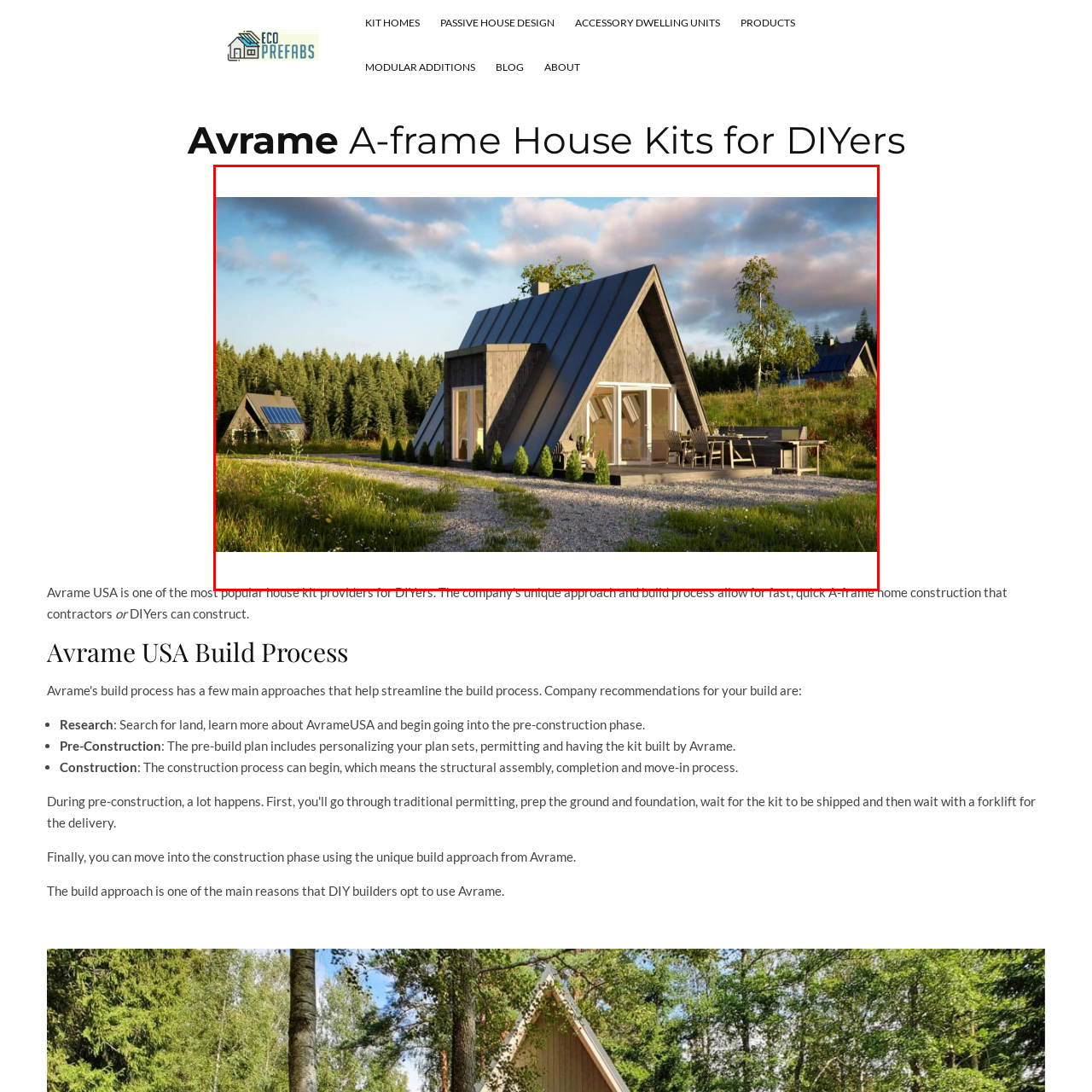What is the surrounding environment of the house?
Study the image framed by the red bounding box and answer the question in detail, relying on the visual clues provided.

The image depicts the house situated in a picturesque environment surrounded by lush greenery, which indicates a natural setting. The presence of trees and plants around the house further supports this conclusion.